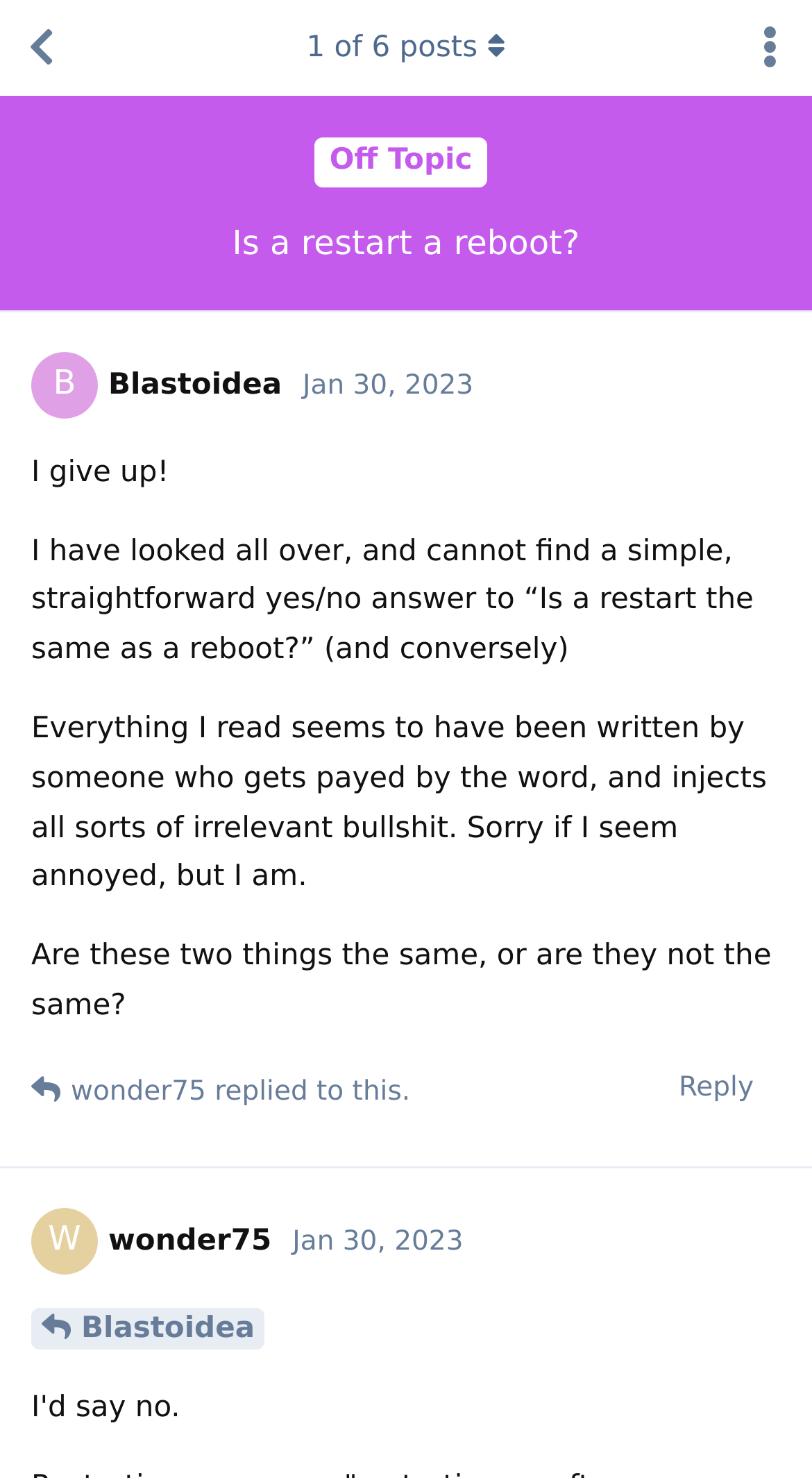Respond to the following question using a concise word or phrase: 
How many replies are there to the original post?

1